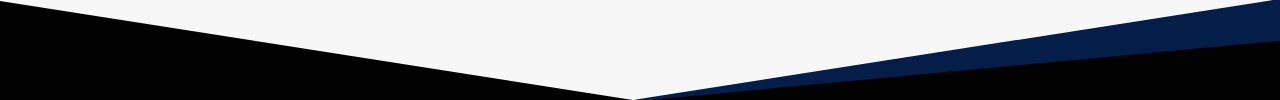Please look at the image and answer the question with a detailed explanation: What is the branding focus of Black Partridge Kennels?

The caption implies that the branding of Black Partridge Kennels emphasizes quality and dedicated service in raising top-quality dogs, suggesting that the company prioritizes these values in its business.